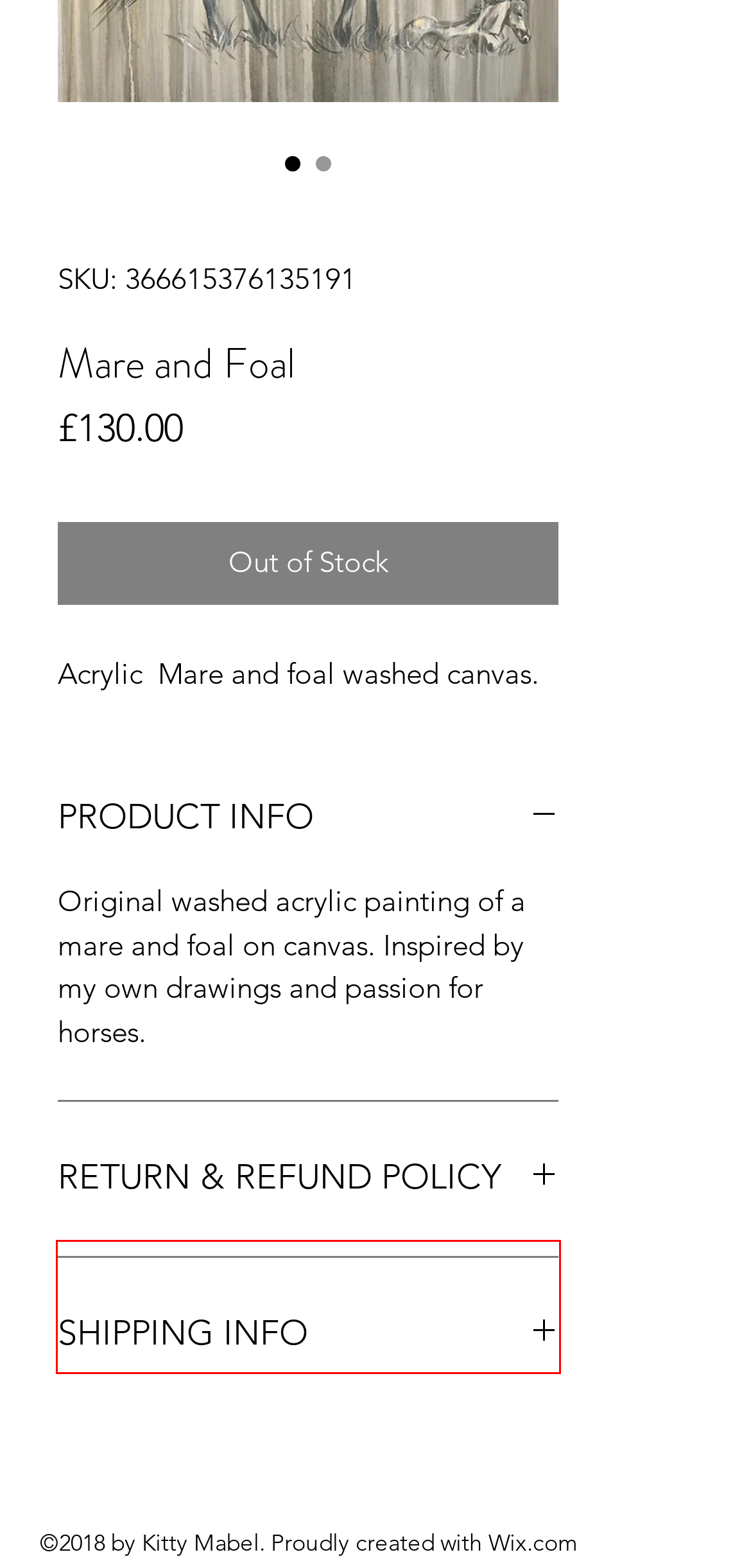Analyze the webpage screenshot and use OCR to recognize the text content in the red bounding box.

I offer a 14 day refund policy if you are not totally satified with your purchase. Return postage at buyers cost.